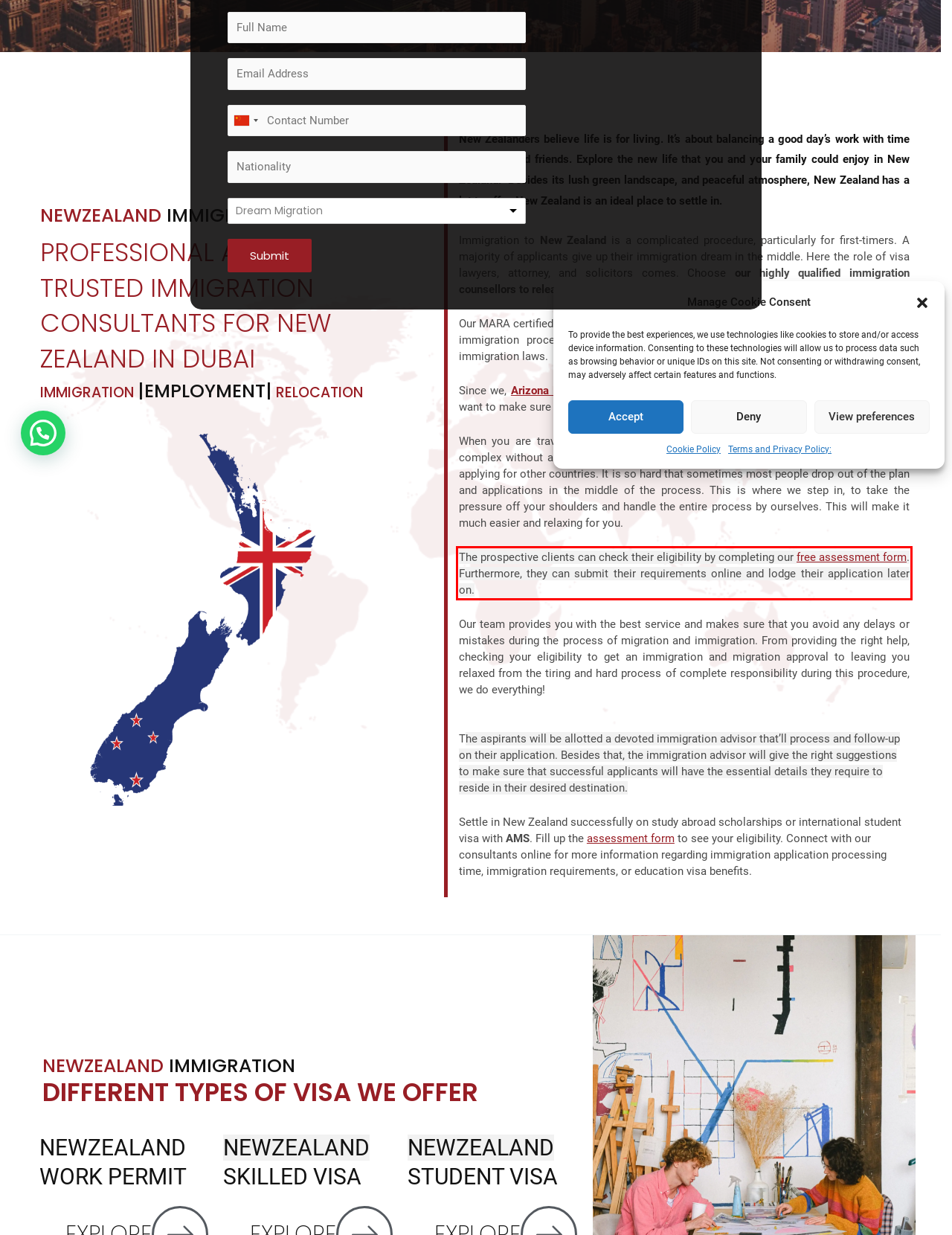Please examine the screenshot of the webpage and read the text present within the red rectangle bounding box.

The prospective clients can check their eligibility by completing our free assessment form. Furthermore, they can submit their requirements online and lodge their application later on.